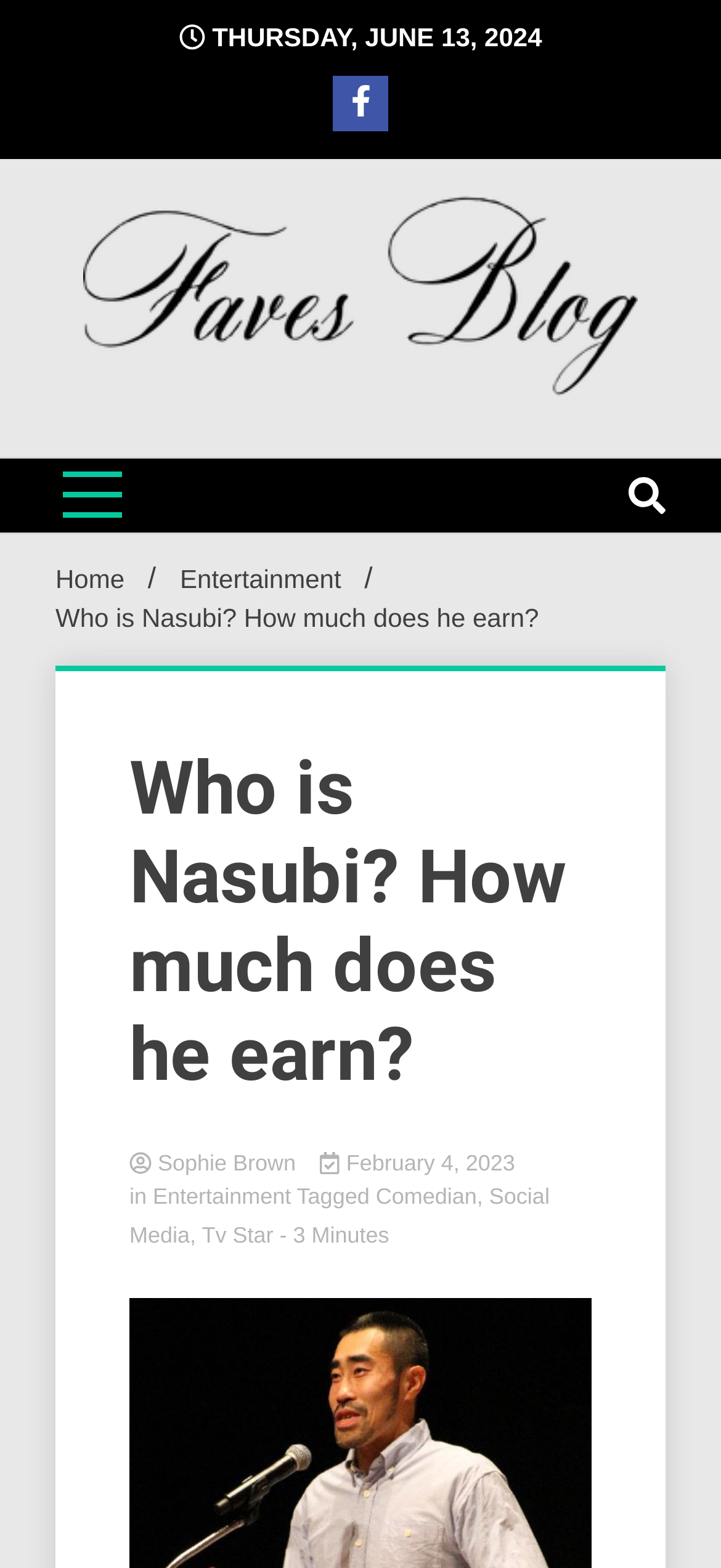Please identify the bounding box coordinates for the region that you need to click to follow this instruction: "Check Bochum to Amsterdam train".

None